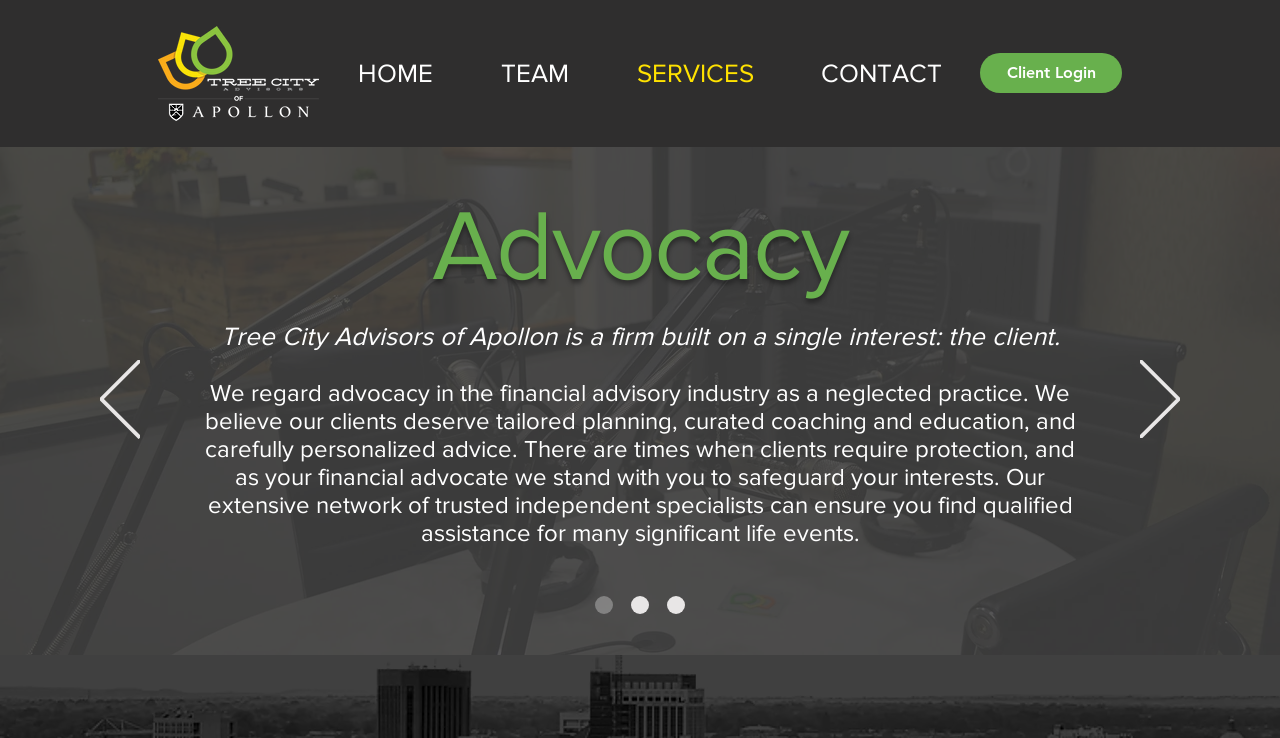Determine the bounding box coordinates for the HTML element described here: "HOME".

[0.253, 0.062, 0.365, 0.137]